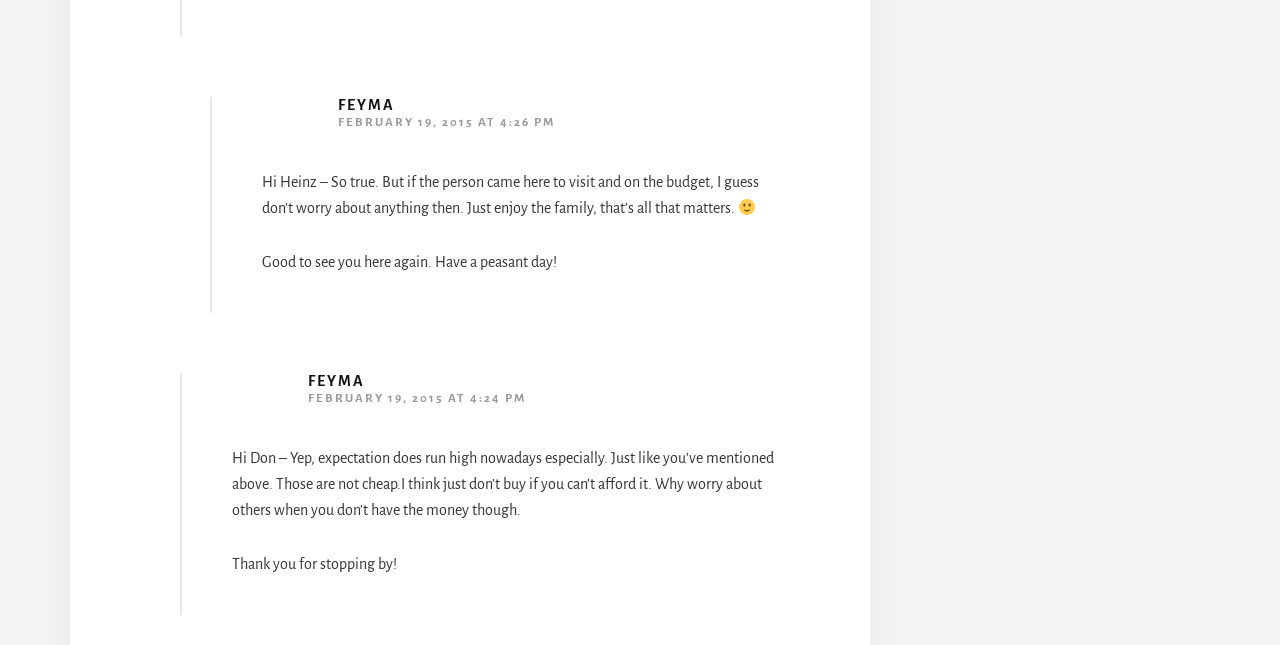How many comments are on this webpage?
Please answer using one word or phrase, based on the screenshot.

2